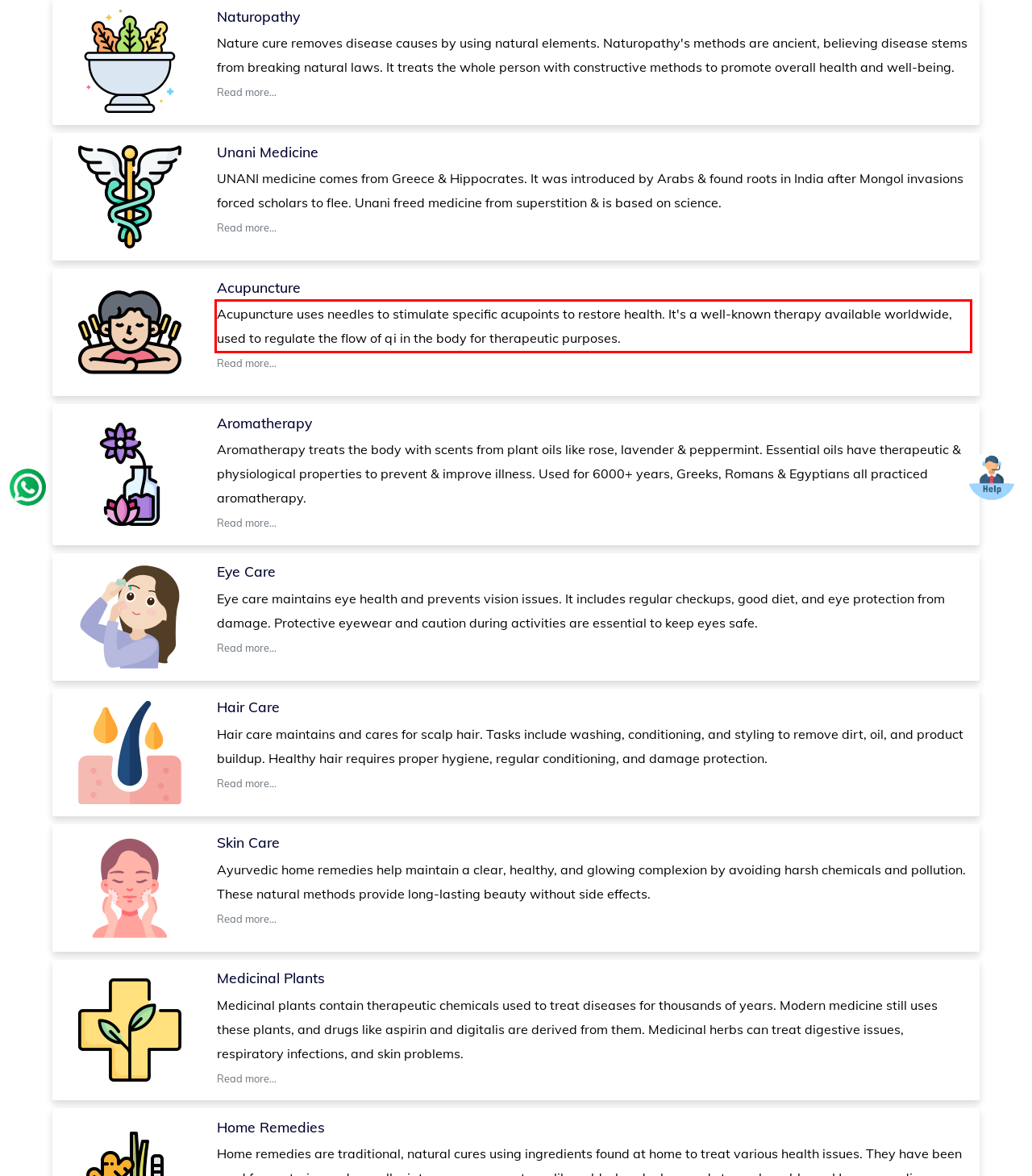Identify and transcribe the text content enclosed by the red bounding box in the given screenshot.

Acupuncture uses needles to stimulate specific acupoints to restore health. It's a well-known therapy available worldwide, used to regulate the flow of qi in the body for therapeutic purposes.